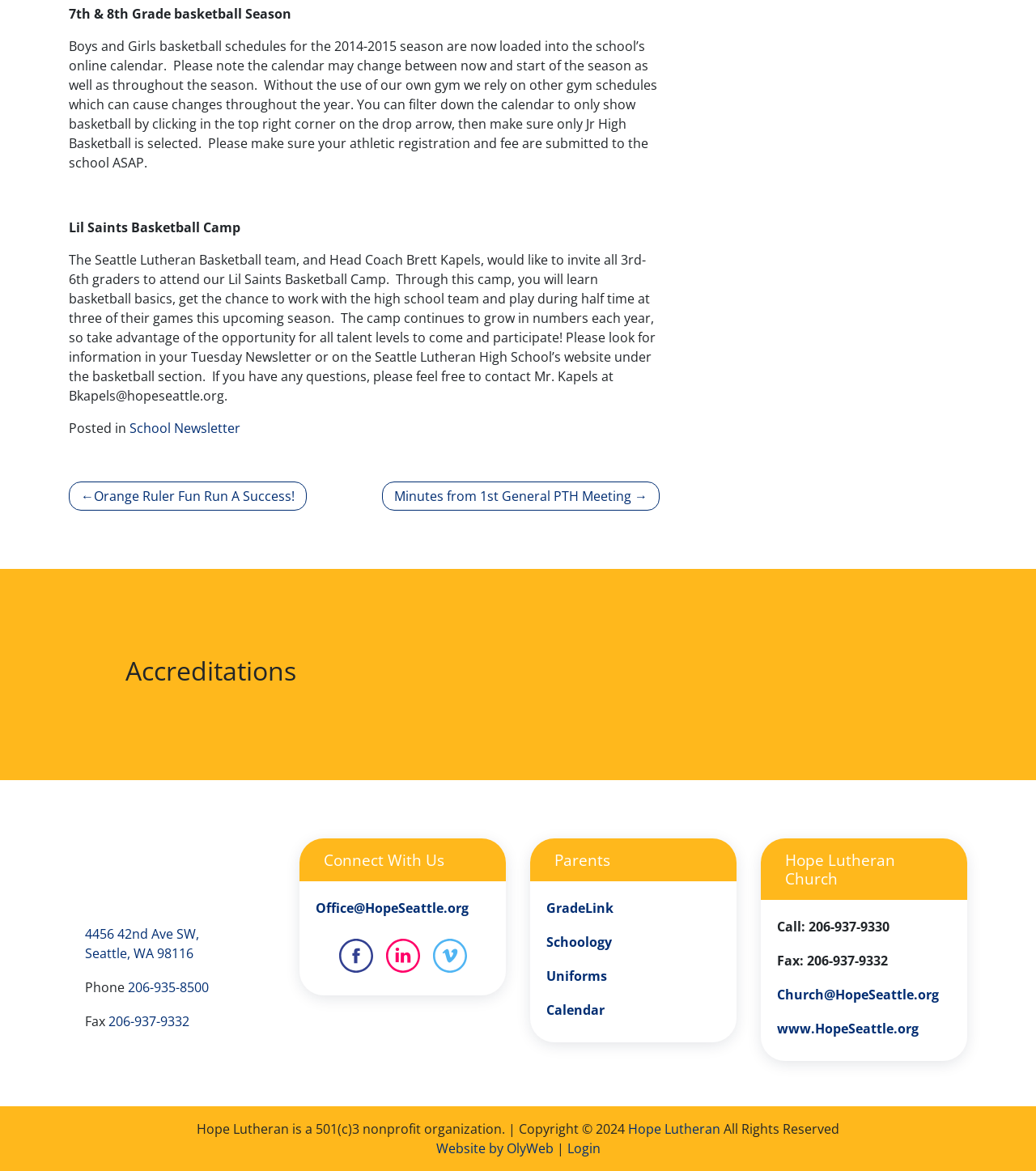Please specify the bounding box coordinates of the clickable region to carry out the following instruction: "Navigate to the previous post". The coordinates should be four float numbers between 0 and 1, in the format [left, top, right, bottom].

[0.066, 0.411, 0.296, 0.436]